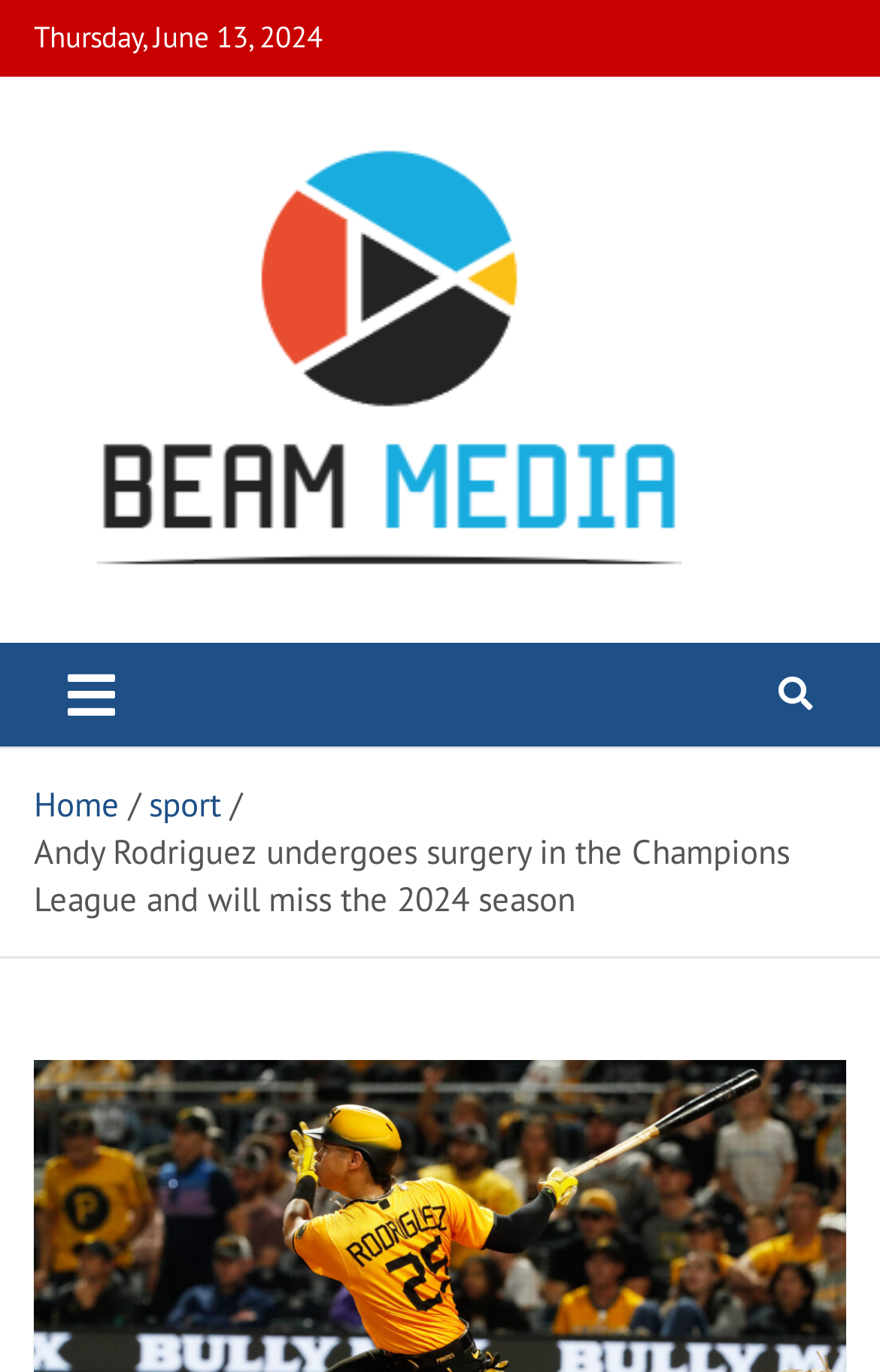What is the date of the article?
Please provide a single word or phrase as the answer based on the screenshot.

Thursday, June 13, 2024